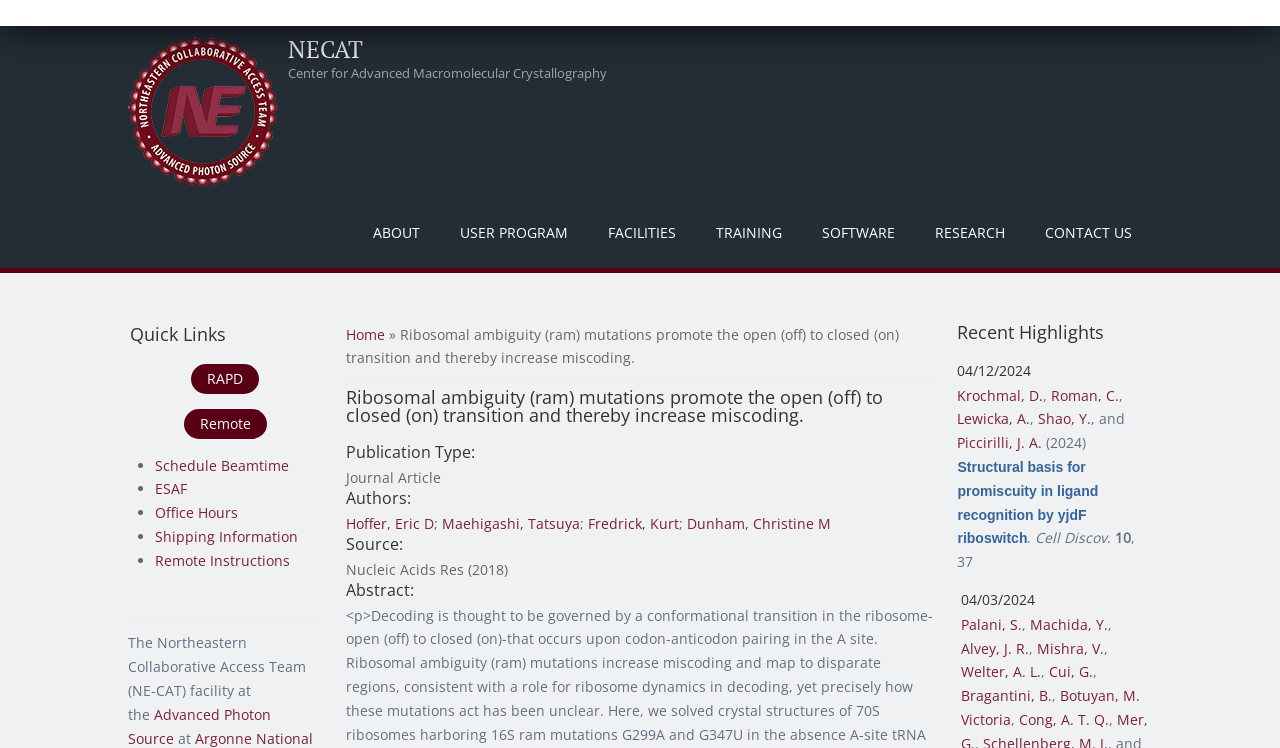What is the name of the center?
Please provide a comprehensive answer to the question based on the webpage screenshot.

The name of the center can be found in the heading element 'NECAT Center for Advanced Macromolecular Crystallography' which is located at the top of the webpage.